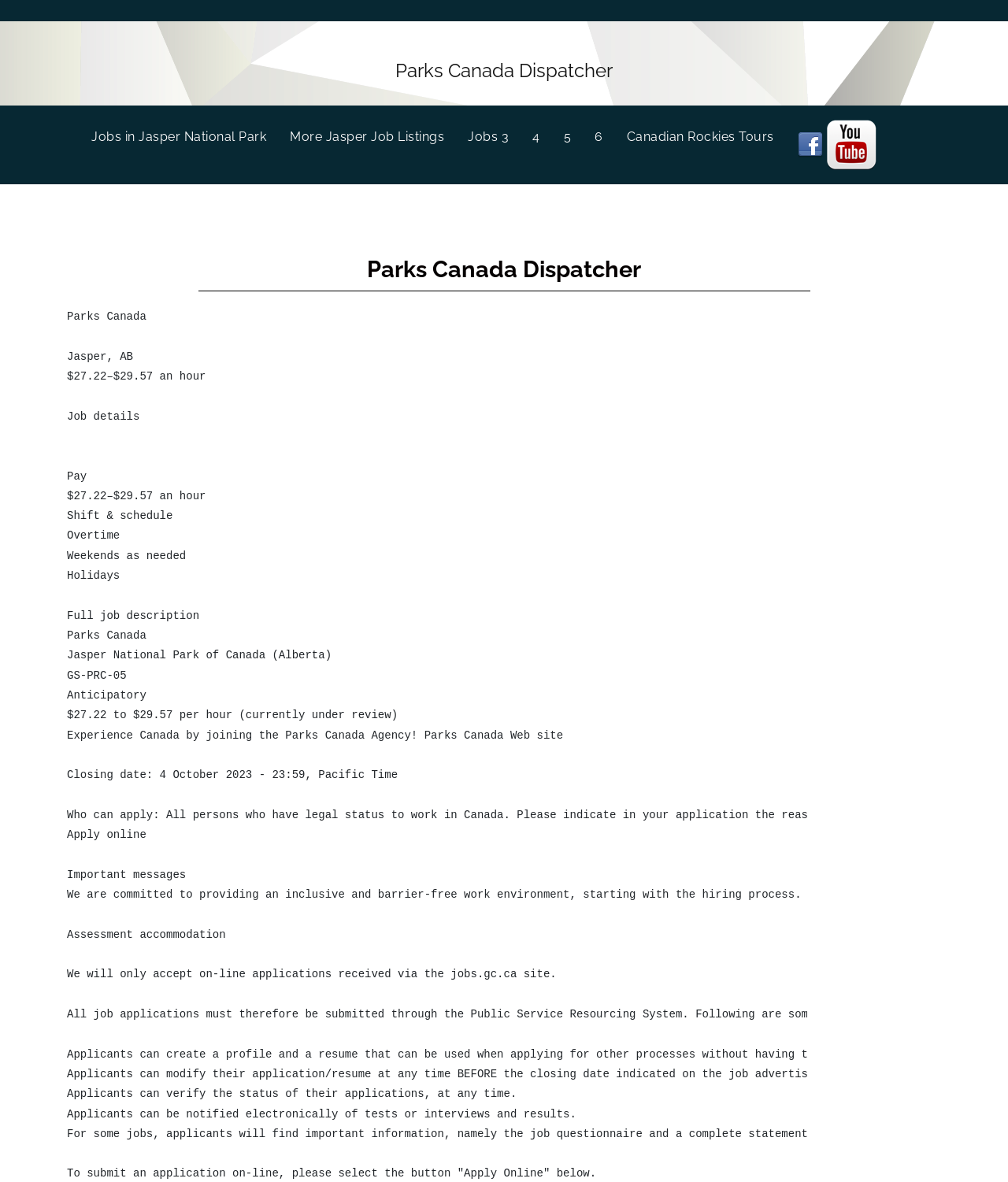Convey a detailed summary of the webpage, mentioning all key elements.

The webpage is about job opportunities in Jasper National Park, Alberta, in the Canadian Rockies. At the top left, there is a prominent link to "Parks Canada Dispatcher" which is also a heading. Below this, there is a row of links, including "Jobs in Jasper National Park", "More Jasper Job Listings", and several numbered links, ranging from "Jobs 3" to "6". These links are positioned from left to right, taking up about half of the screen width. 

To the right of these links, there are two more links: "Canadian Rockies Tours" and "Tour Canadian Rockies on Facebook", accompanied by a small Facebook icon. Below these, there is another link, "Wildlife on Video", accompanied by a small image. 

Further down the page, there is a larger heading, again titled "Parks Canada Dispatcher", which spans about two-thirds of the screen width.